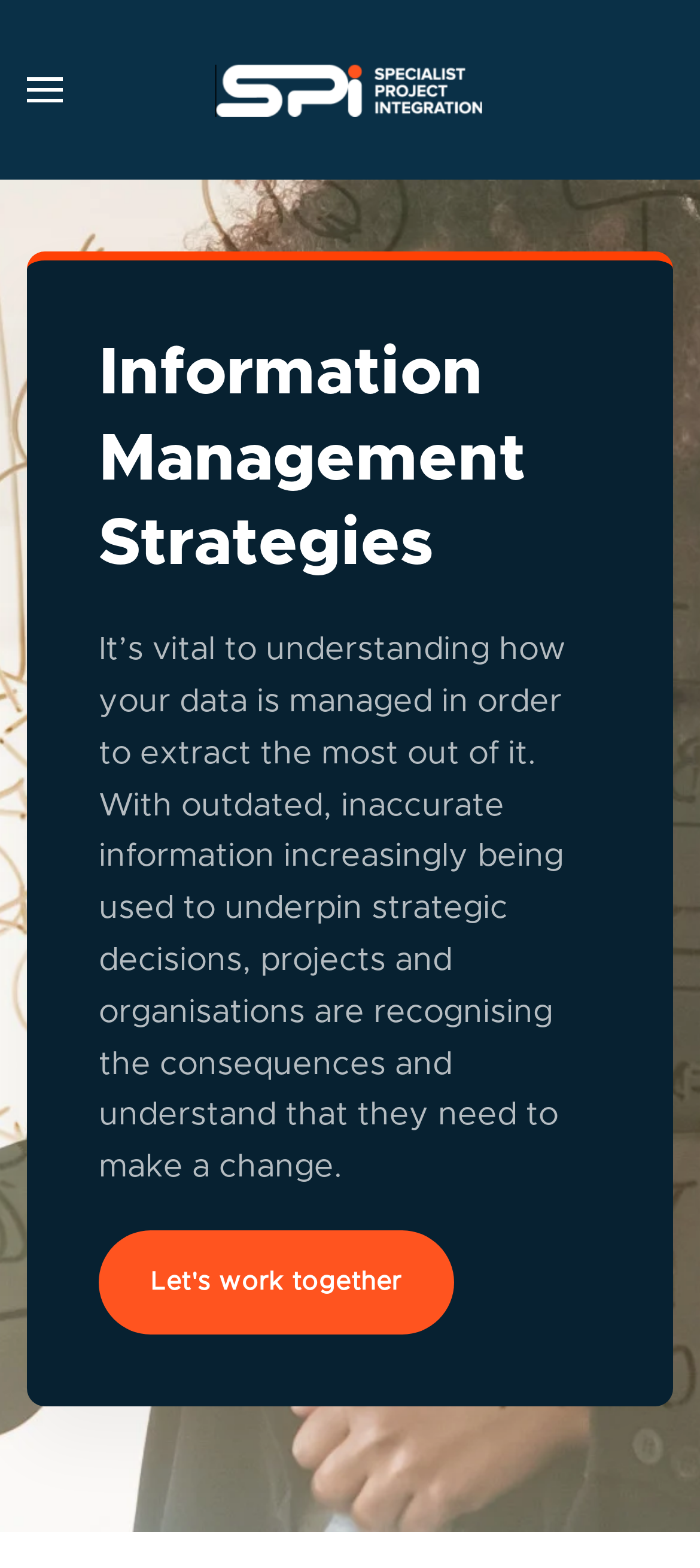Answer succinctly with a single word or phrase:
How many images are present on this webpage?

2